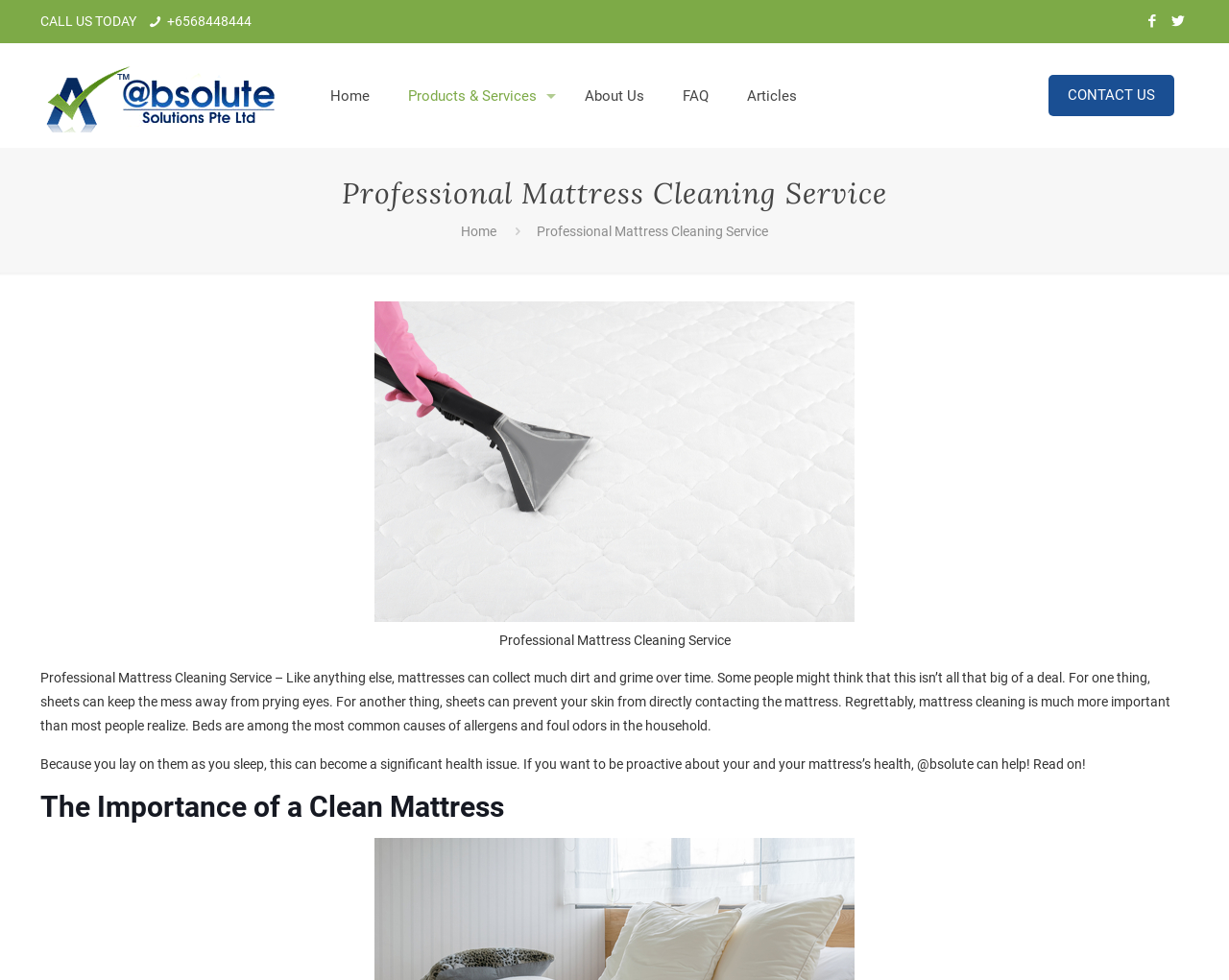Please determine the bounding box coordinates of the element's region to click for the following instruction: "Click the Home link".

[0.253, 0.044, 0.317, 0.151]